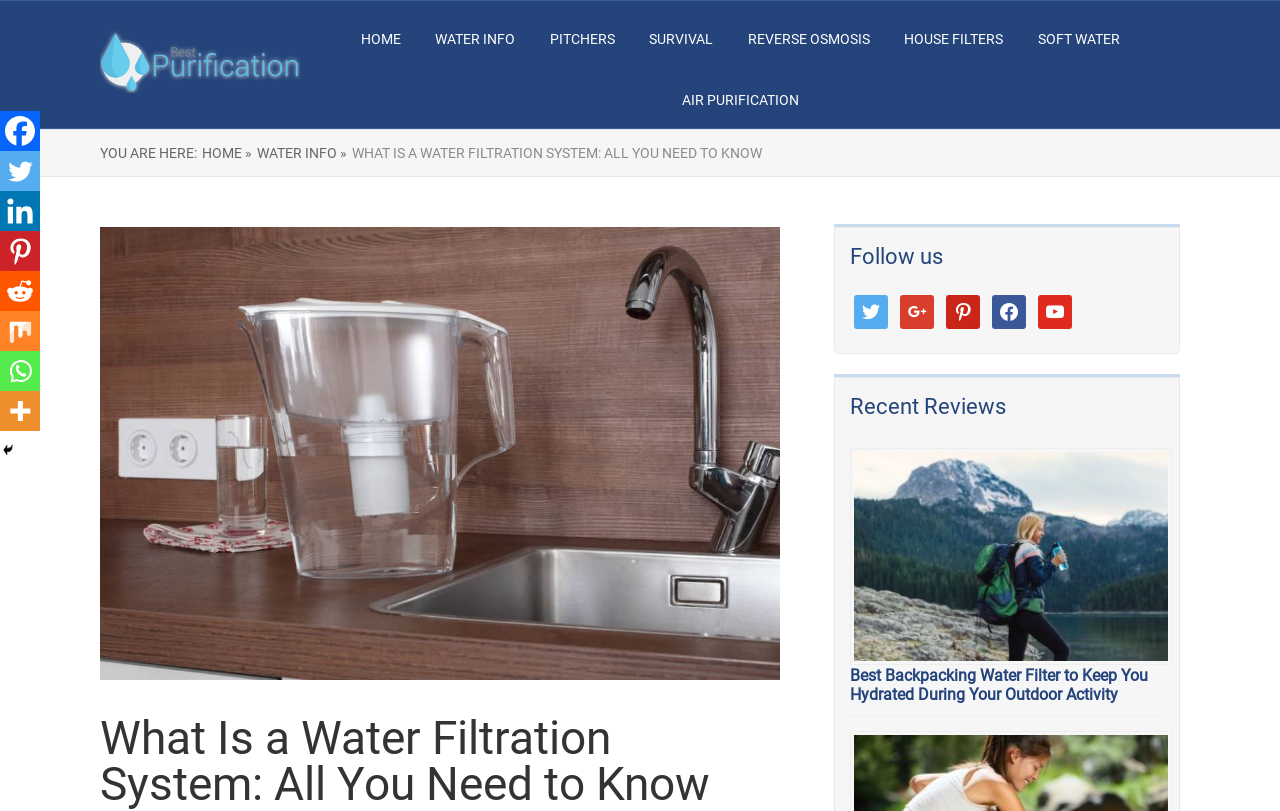What is the purpose of the 'Follow us' section?
Refer to the screenshot and deliver a thorough answer to the question presented.

The 'Follow us' section contains links to various social media platforms, indicating that its purpose is to allow users to follow the website or its authors on these platforms.